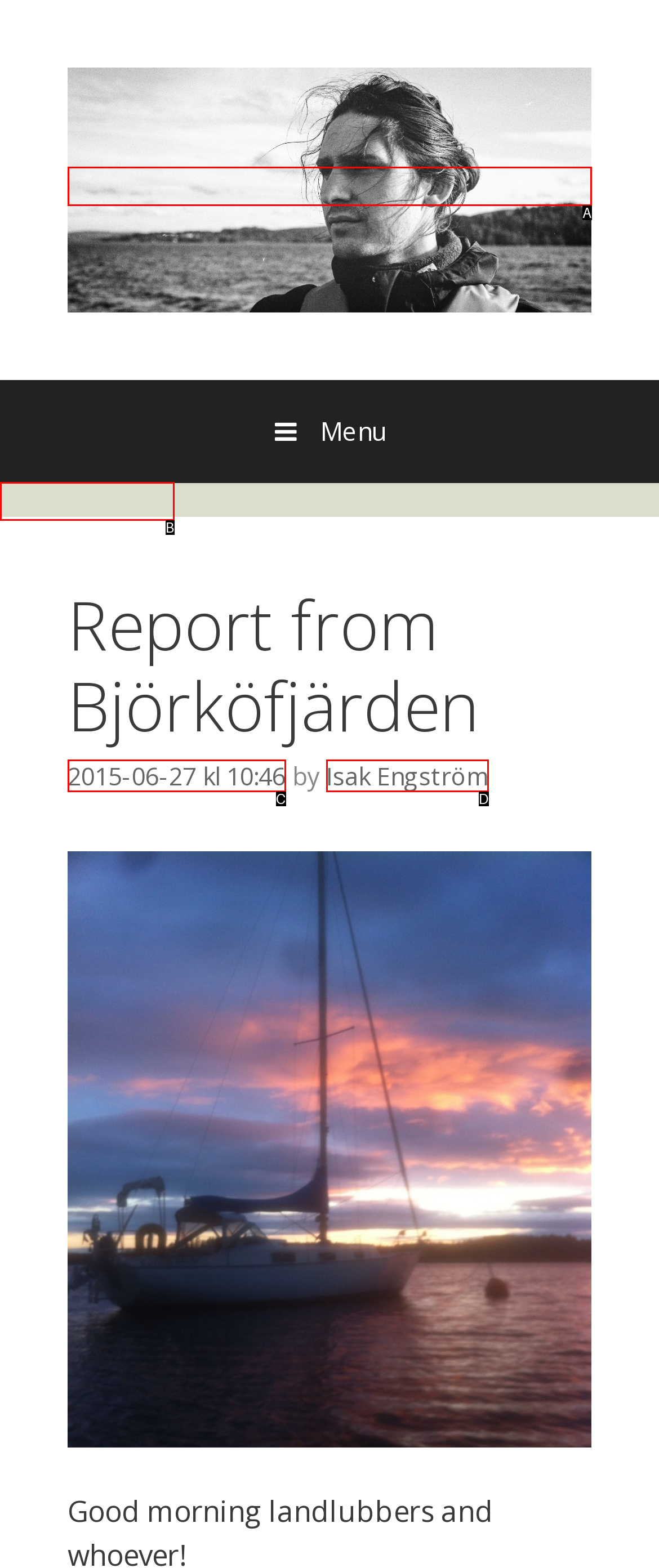Determine the HTML element that aligns with the description: Isak Engström
Answer by stating the letter of the appropriate option from the available choices.

D